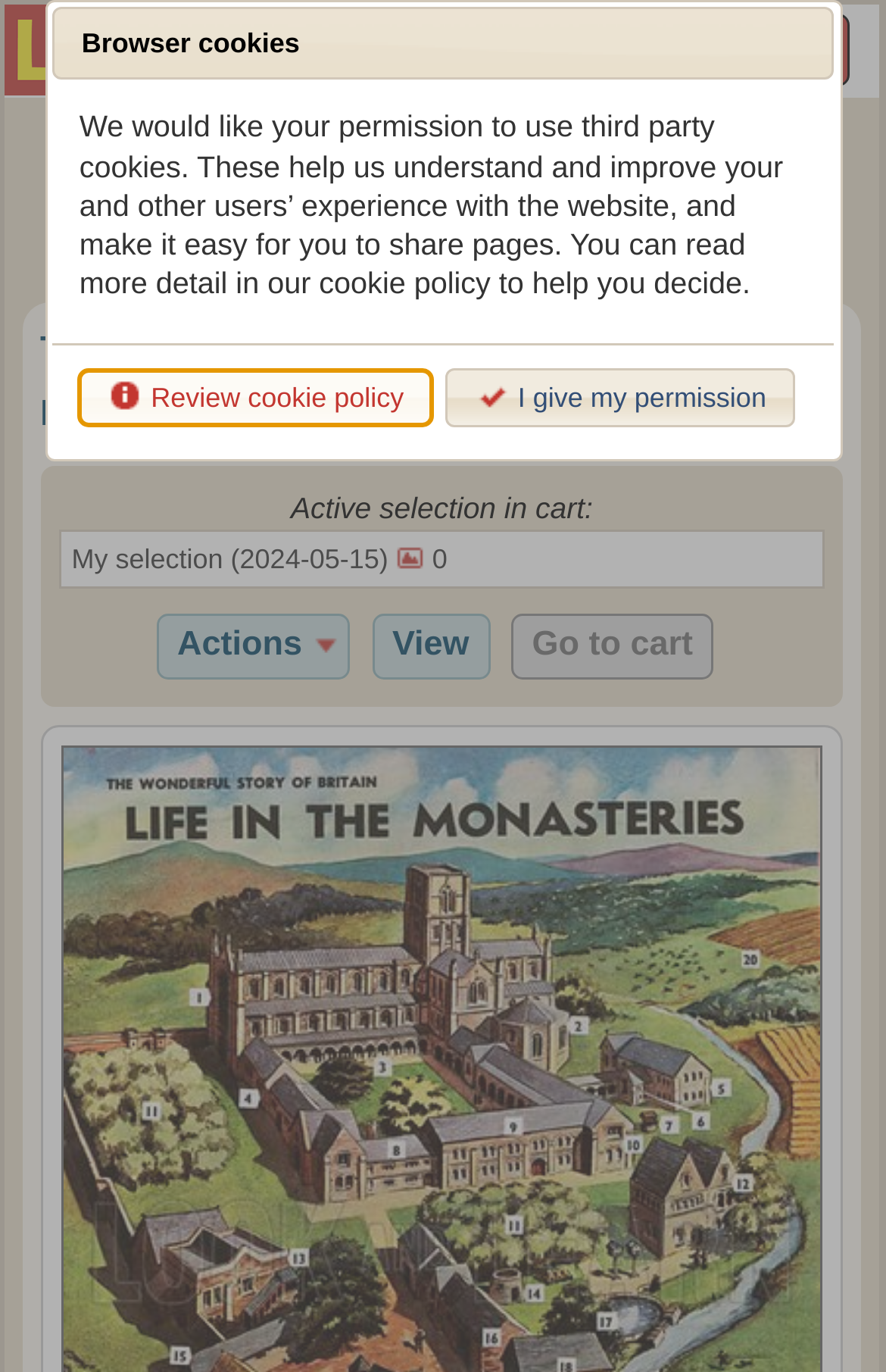Provide a thorough summary of the webpage.

The webpage is about a stock image of "The Wonderful Story of Britain: Life in the Monasteries" from the Look and Learn History Picture Archive. At the top left, there is a link to the archive and an associated image. To the right of this, there is another link to download free images from public collections, accompanied by an image. 

Below these links, there are three static text elements: "First", "< Prev", and "Next >", which are likely navigation buttons. 

Further down, there are two links: "My selections" and "Help", positioned side by side. 

The main heading "The Wonderful Story of Britain: Life in the Monasteries" is centered near the top of the page. 

Below the heading, there is a static text "Active selection in cart:" followed by a vertical menu with a single menu item "My selection (2024-05-15) images 0" that contains a generic element "images". 

To the right of this menu, there is another vertical menu with a single menu item "Actions" that has a popup menu and a button "Actions". 

Next to this menu, there is a button "View" and a link "Go to cart". 

At the bottom of the page, there is a non-modal dialog box "Browser cookies" that contains a static text describing the use of third-party cookies and two buttons: "Review cookie policy" and "I give my permission".